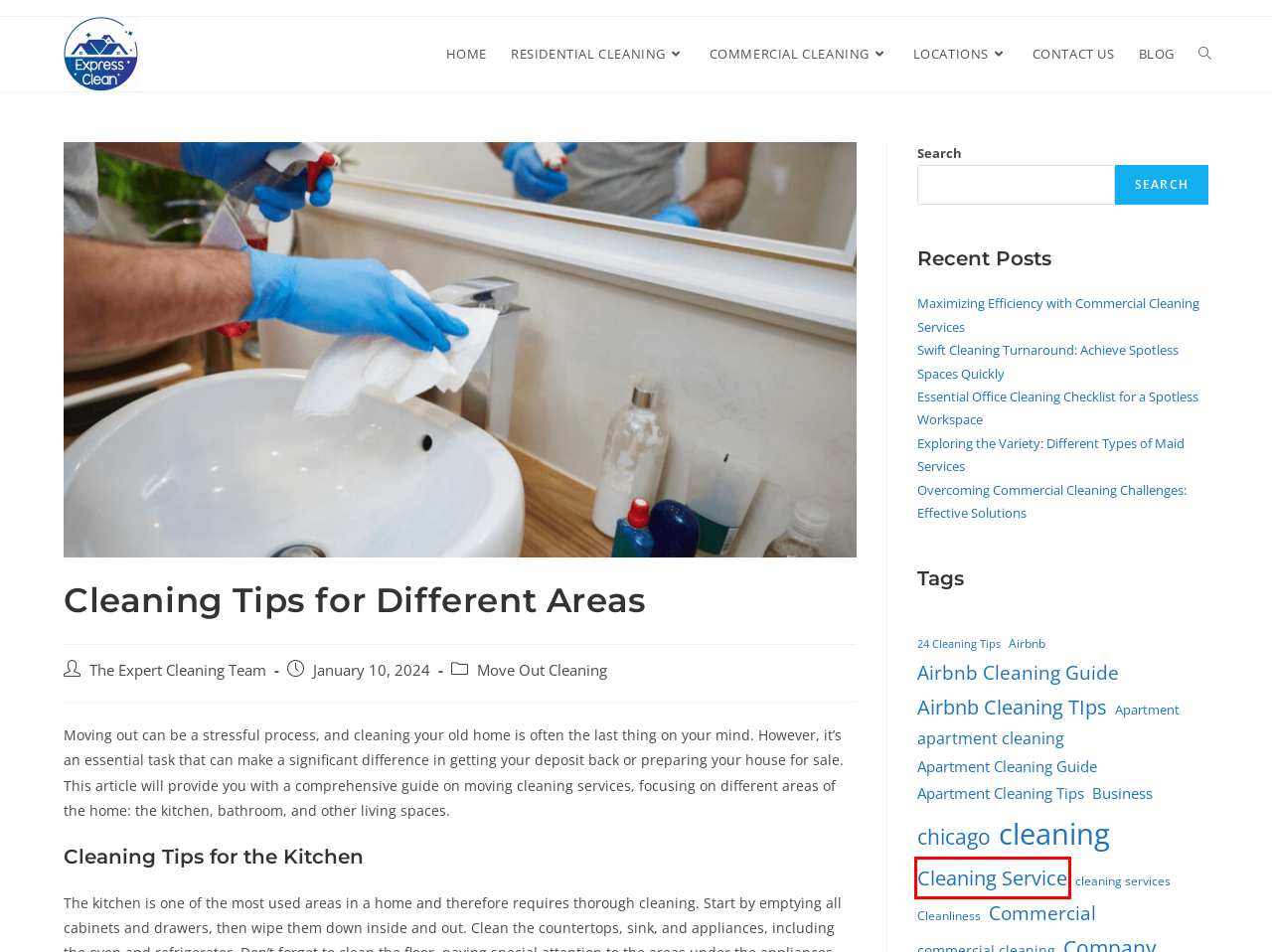Look at the screenshot of a webpage where a red rectangle bounding box is present. Choose the webpage description that best describes the new webpage after clicking the element inside the red bounding box. Here are the candidates:
A. Airbnb Archives - Express Clean
B. 24 Cleaning Tips Archives - Express Clean
C. cleaning services Archives - Express Clean
D. Cleaning Service Archives - Express Clean
E. Airbnb Cleaning Guide Archives - Express Clean
F. Airbnb Cleaning TIps Archives - Express Clean
G. Swift Cleaning Turnaround: Achieve Spotless Spaces Quickly
H. Move Out Cleaning Archives - Express Clean

D